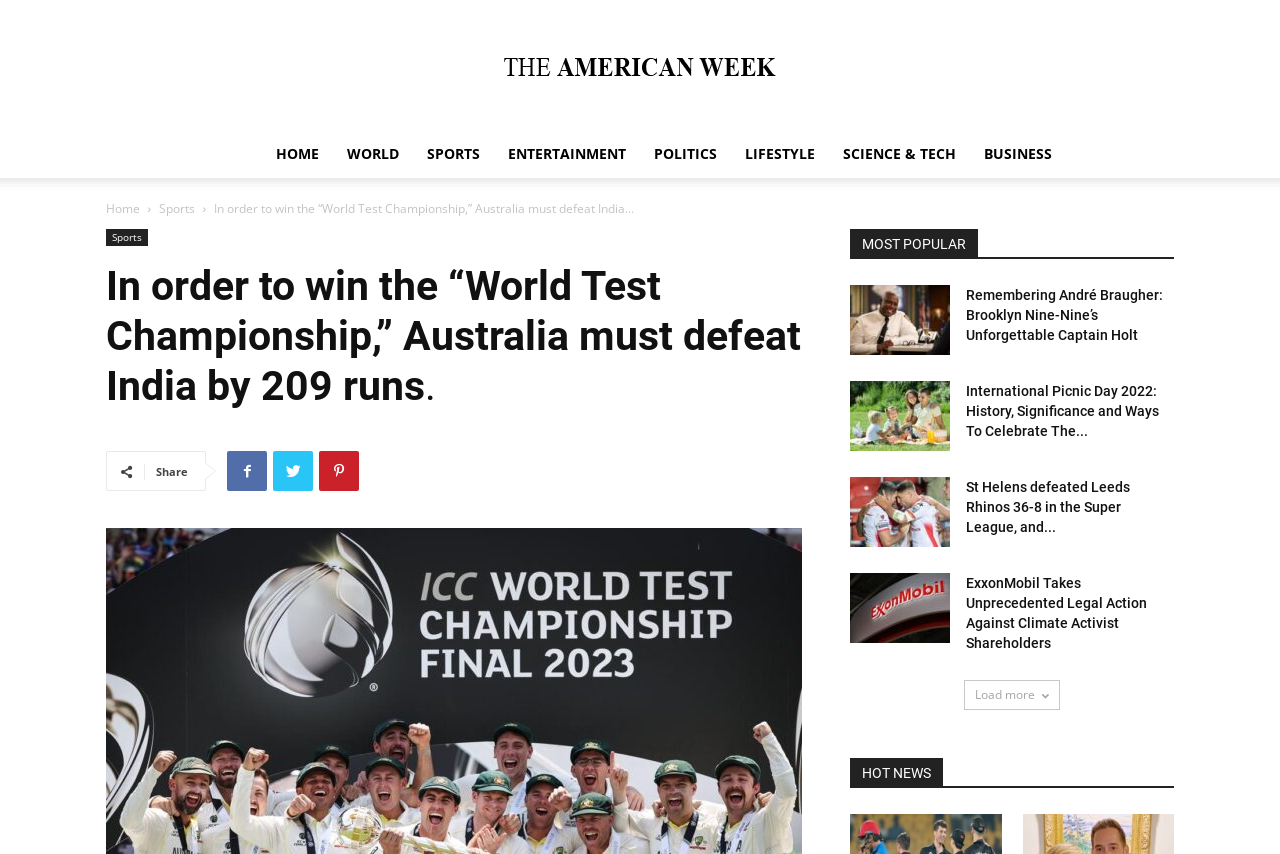What is the category of the article 'Remembering André Braugher: Brooklyn Nine-Nine’s Unforgettable Captain Holt'?
Answer the question with a detailed and thorough explanation.

The question is asking about the category of the article. By looking at the links in the webpage, we can see that the article is under the 'ENTERTAINMENT' category.